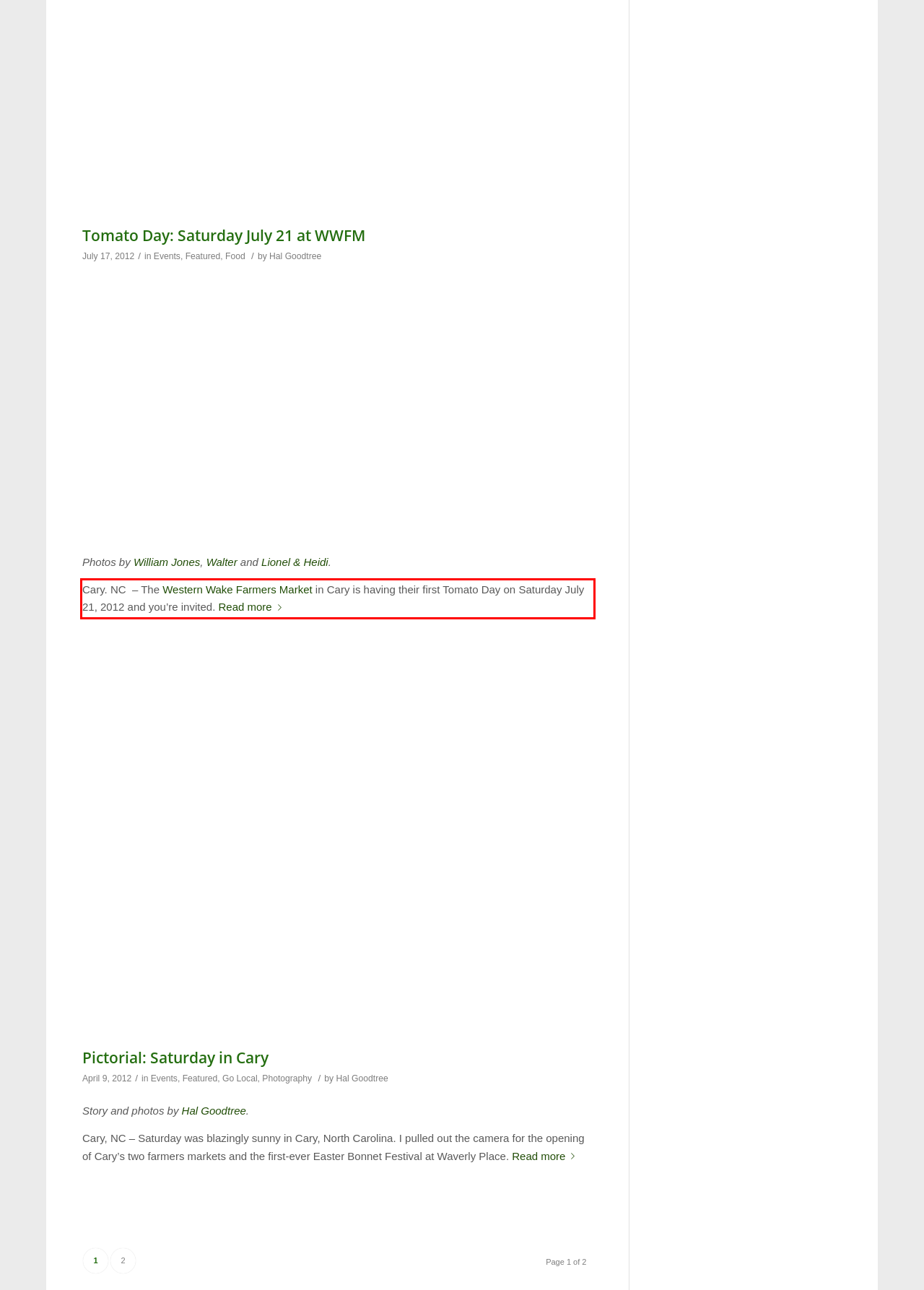Please analyze the provided webpage screenshot and perform OCR to extract the text content from the red rectangle bounding box.

Cary. NC – The Western Wake Farmers Market in Cary is having their first Tomato Day on Saturday July 21, 2012 and you’re invited. Read more